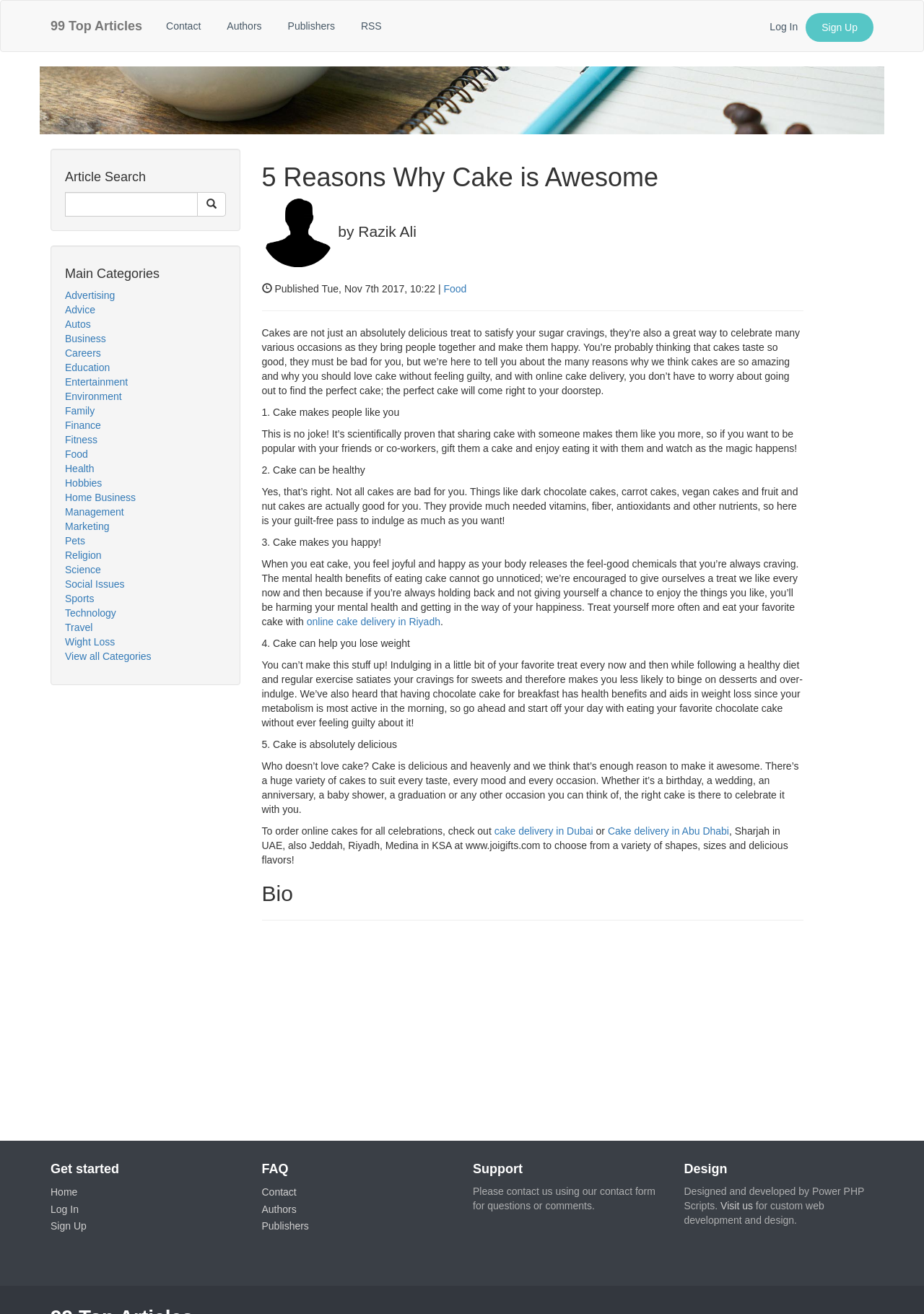How many online cake delivery options are mentioned?
Could you give a comprehensive explanation in response to this question?

I found three online cake delivery options mentioned in the article: 'online cake delivery in Riyadh', 'cake delivery in Dubai', and 'Cake delivery in Abu Dhabi'.